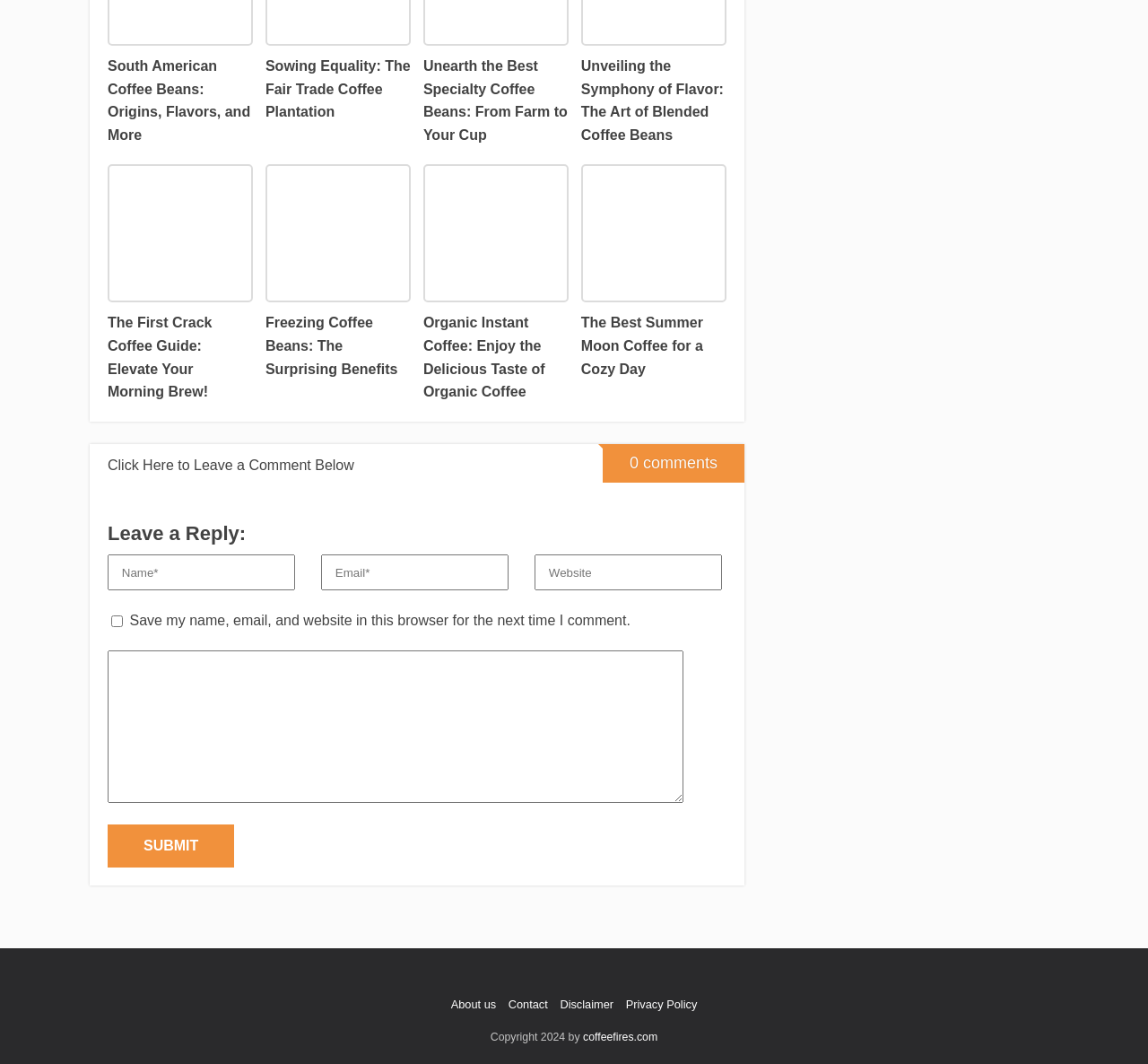What is the website's domain name?
Based on the screenshot, answer the question with a single word or phrase.

coffeefires.com